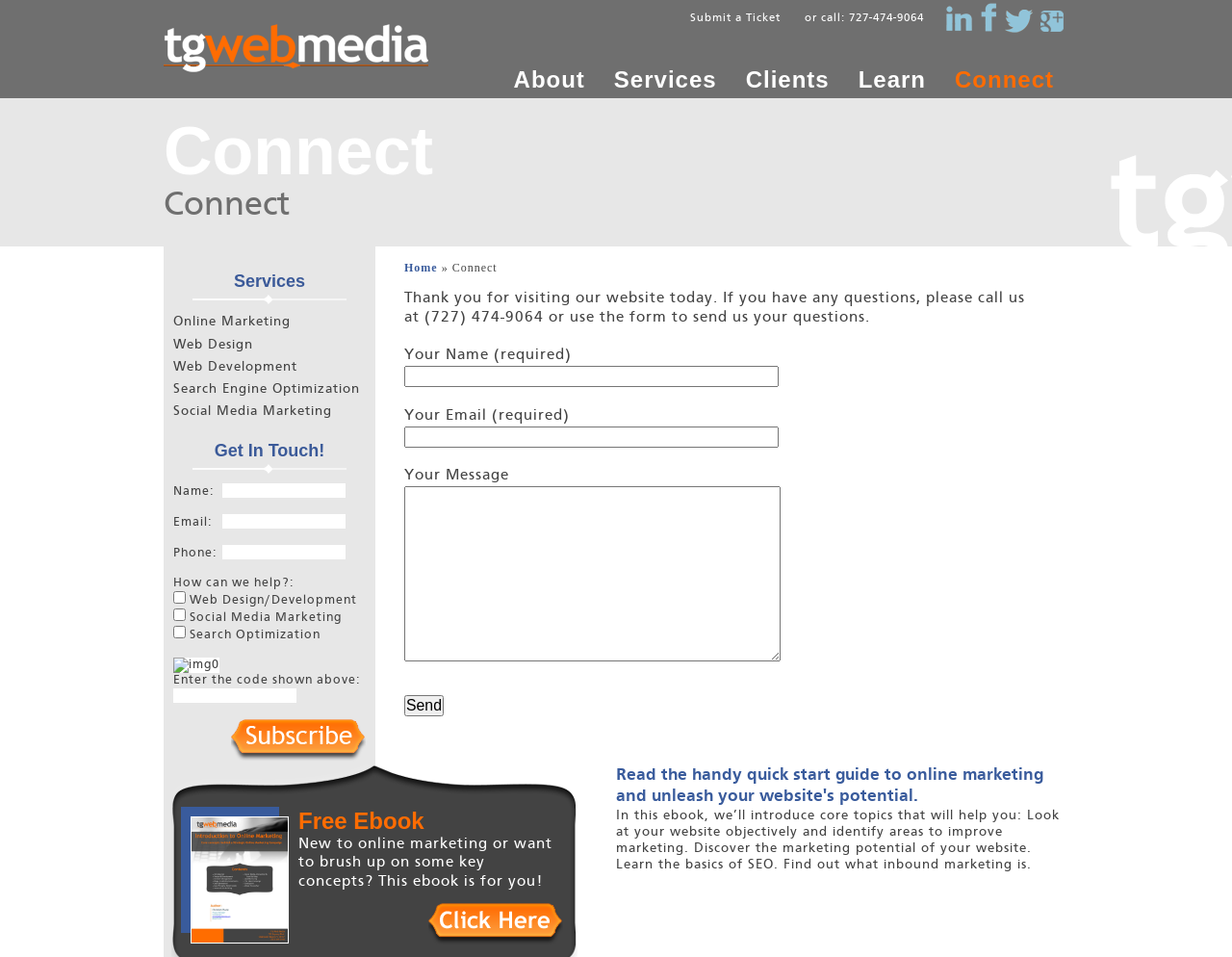Find the bounding box coordinates of the clickable region needed to perform the following instruction: "Check the copyright information". The coordinates should be provided as four float numbers between 0 and 1, i.e., [left, top, right, bottom].

None